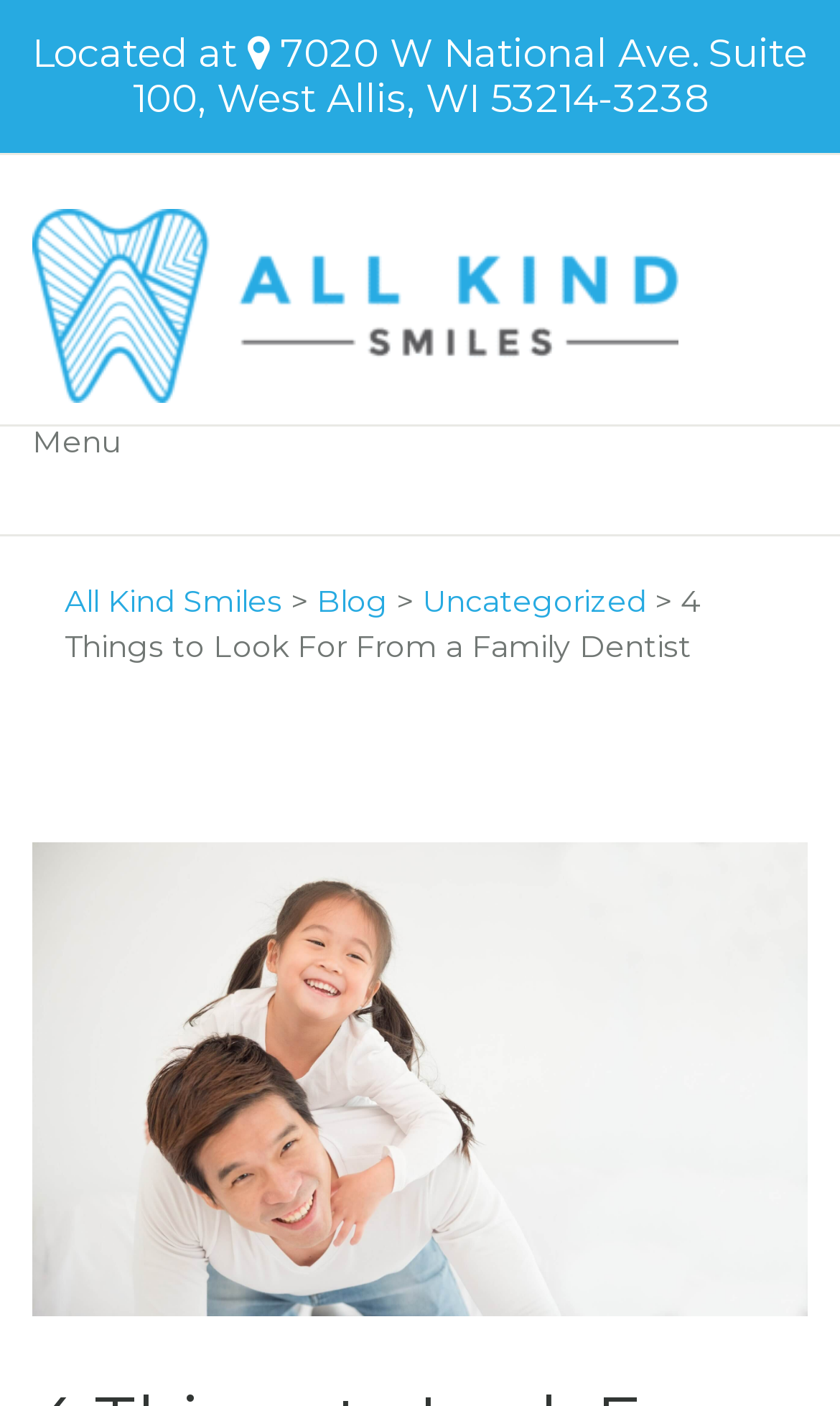Look at the image and write a detailed answer to the question: 
What is the name of the dentist office?

I found the name of the dentist office by looking at the link element located at [0.038, 0.149, 0.846, 0.287] which contains the text 'All Kind Smiles'.